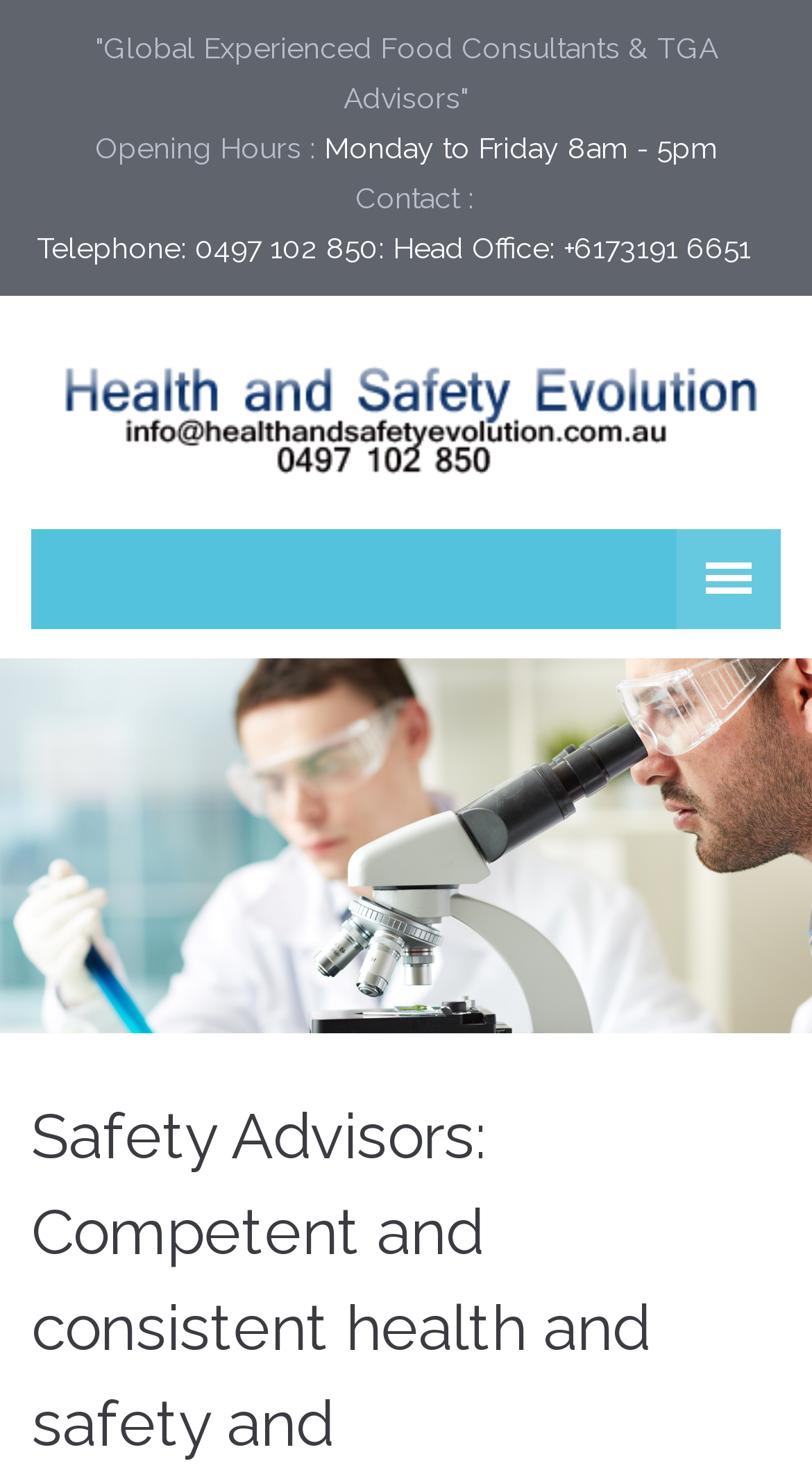Offer a thorough description of the webpage.

The webpage is titled "Safety Advisors Australia | Health and Safety Evolution". At the top, there is a prominent header that reads "Global Experienced Food Consultants & TGA Advisors", taking up most of the width. Below this header, there is a section displaying the opening hours, with the label "Opening Hours :" followed by the specific hours "Monday to Friday 8am - 5pm". 

To the right of the opening hours section, there is a contact information section, marked with the label "Contact :", which includes the telephone numbers "0497 102 850" and "Head Office: +6173191 6651". 

Further down, there is a prominent link to "Health and Safety Evolution", accompanied by an image with the same name. This link is positioned near the top-right corner of the page. Another link is located below it, but it does not have any accompanying text.